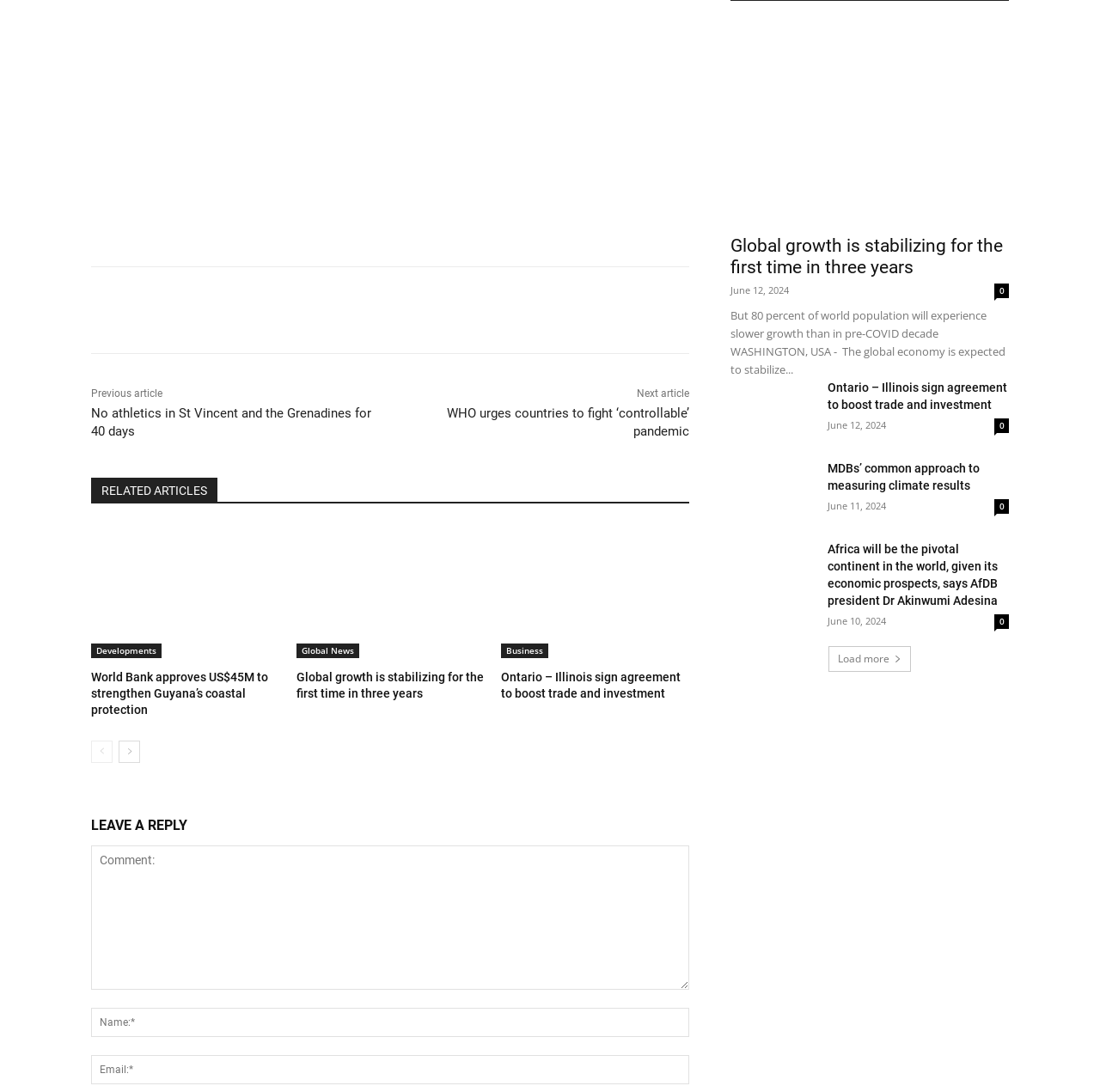What is the category of the article 'Ontario – Illinois sign agreement to boost trade and investment'?
Based on the image, give a one-word or short phrase answer.

Business